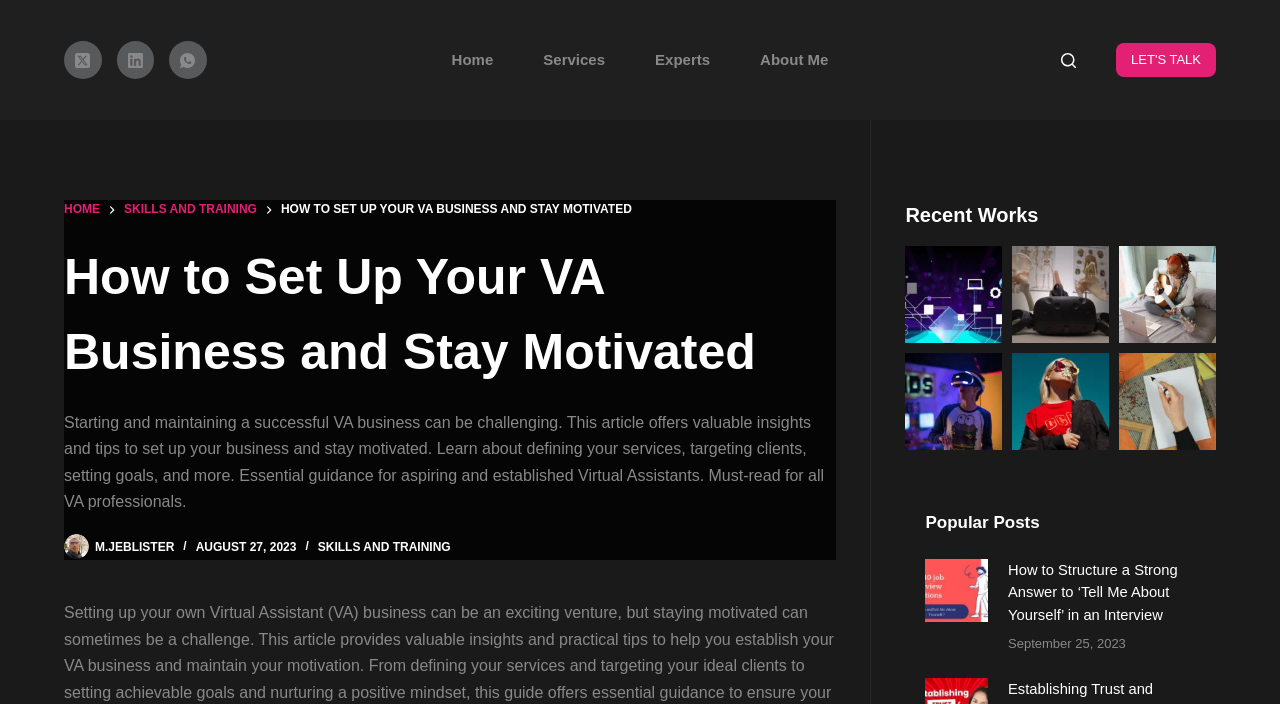Identify the bounding box coordinates of the region I need to click to complete this instruction: "Visit the 'About Me' page".

[0.574, 0.051, 0.667, 0.119]